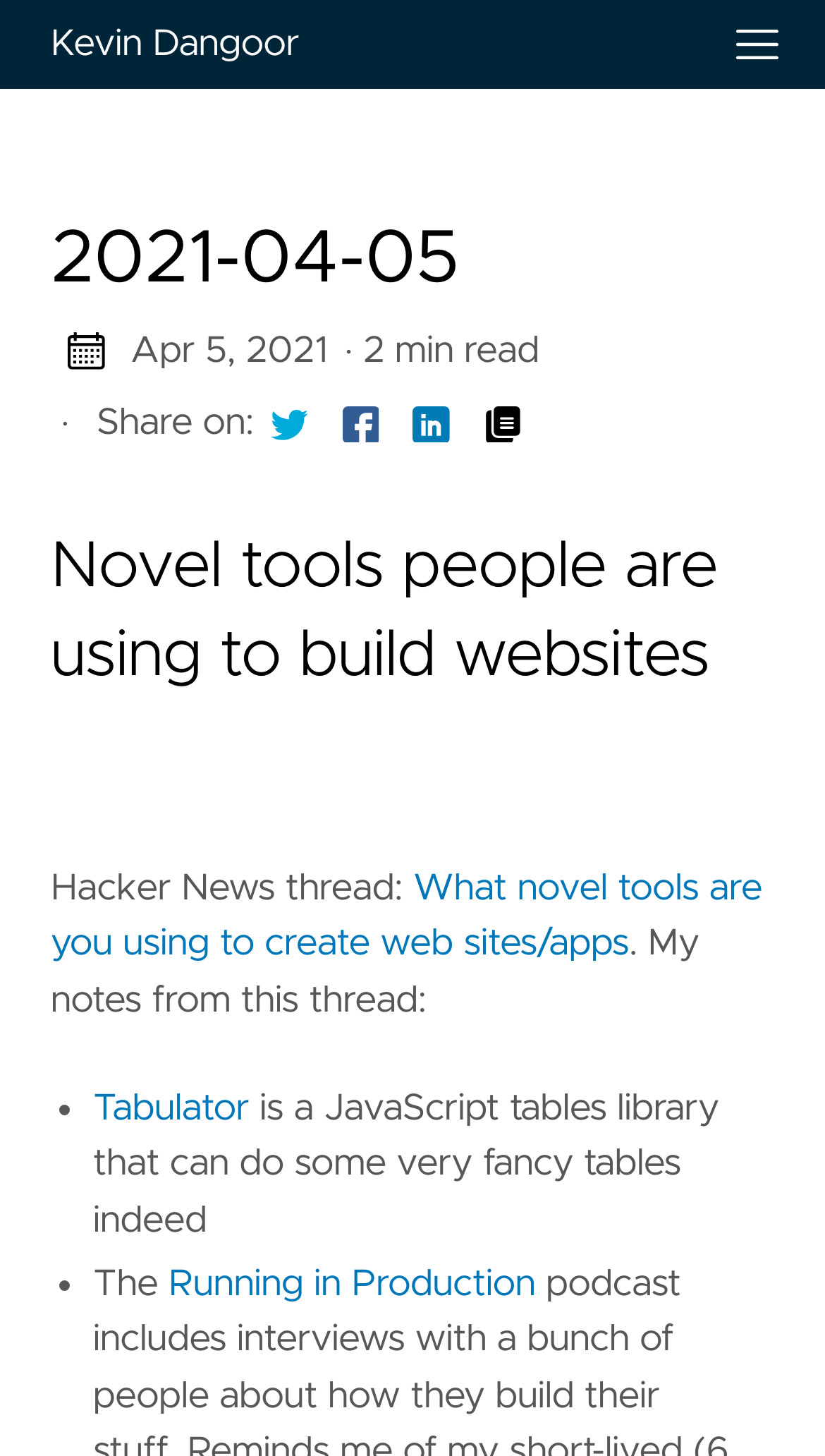Generate a comprehensive description of the contents of the webpage.

This webpage appears to be a blog post or article about novel tools used to build websites. At the top, there is a header section with a link to the author's name, "Kevin Dangoor", accompanied by a small image. Below this, there is a date heading "2021-04-05" and a brief description "Apr 5, 2021 · 2 min read".

To the right of the date heading, there are social media sharing links, including Twitter, Facebook, LinkedIn, and a "Copy Link" option, each accompanied by a small icon. Below this, there is a main heading "Novel tools people are using to build websites" which spans almost the entire width of the page.

The main content of the page is a summary of a Hacker News thread, with a link to the original thread. The summary is divided into bullet points, each describing a novel tool used to build websites. The first tool mentioned is "Tabulator", a JavaScript tables library, followed by a brief description of its capabilities. The second tool mentioned is "Running in Production", with a link to its website.